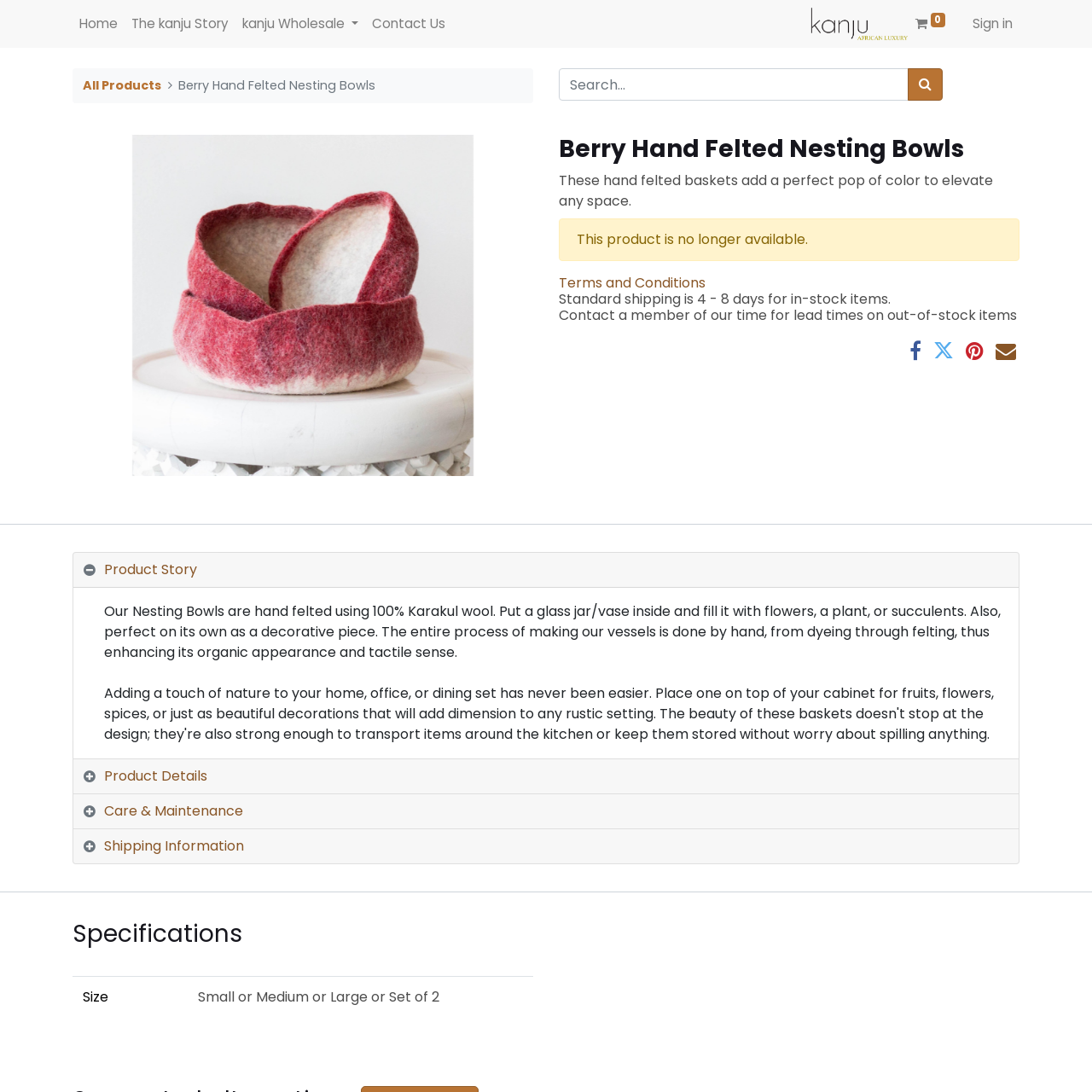Could you specify the bounding box coordinates for the clickable section to complete the following instruction: "Sign in"?

[0.884, 0.007, 0.934, 0.037]